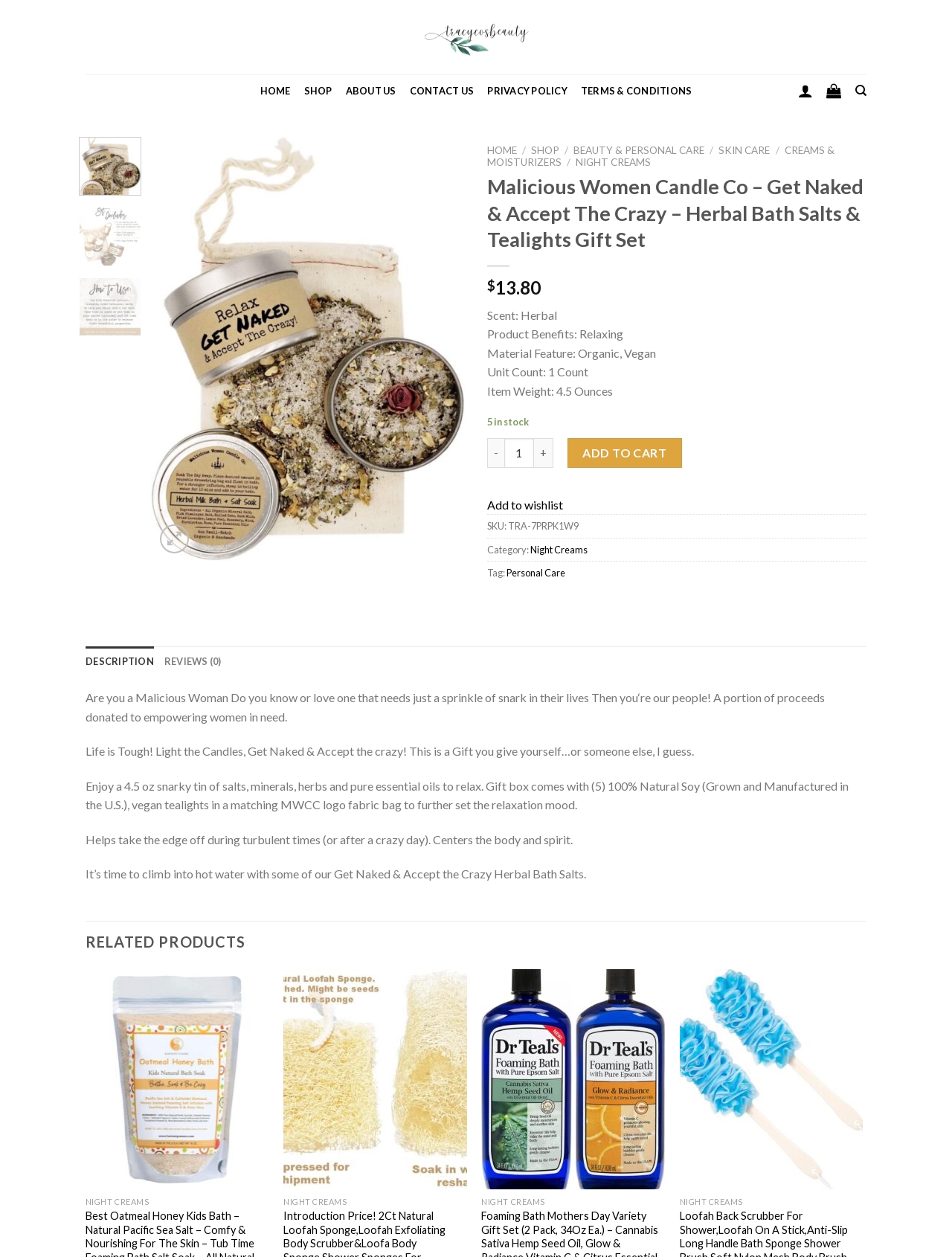Please answer the following question using a single word or phrase: 
What is the purpose of the product?

Relaxation